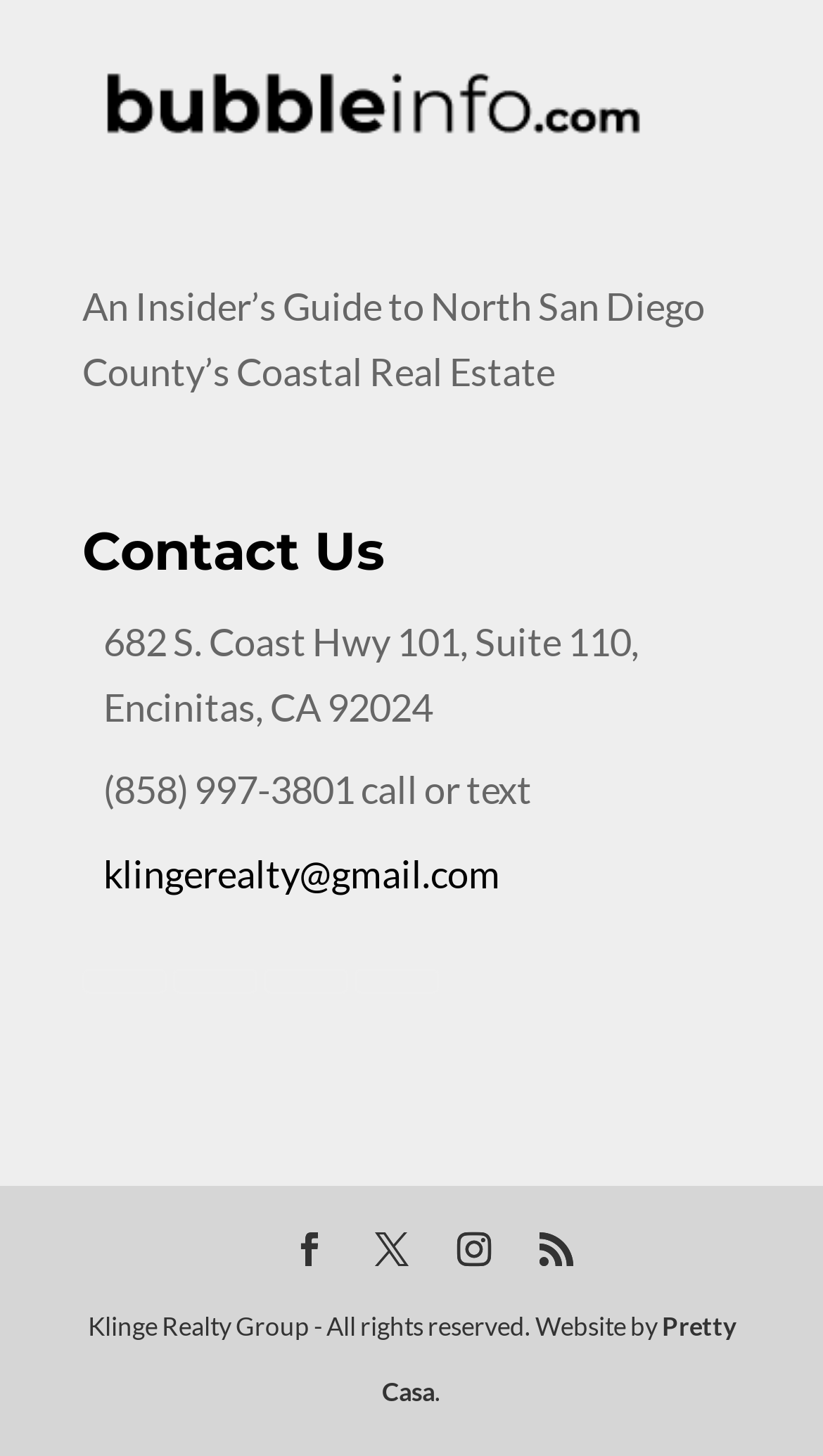Answer the question below using just one word or a short phrase: 
What is the company name?

Klinge Realty Group